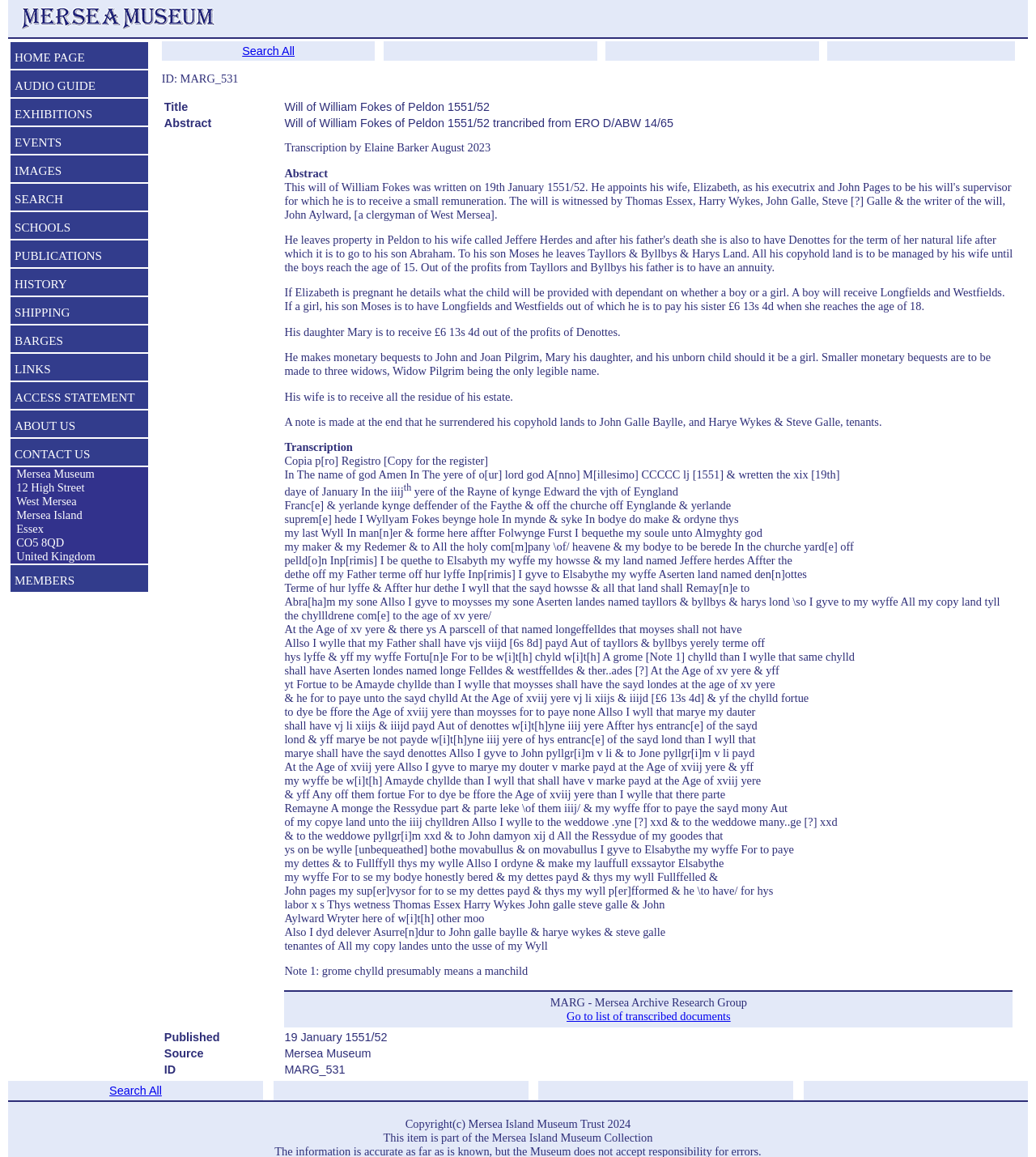From the details in the image, provide a thorough response to the question: What is the purpose of the will?

The purpose of the will is to distribute the properties and inheritances of William Fokes among his family members, including his wife, son, and daughter, as well as to make monetary bequests to certain individuals.